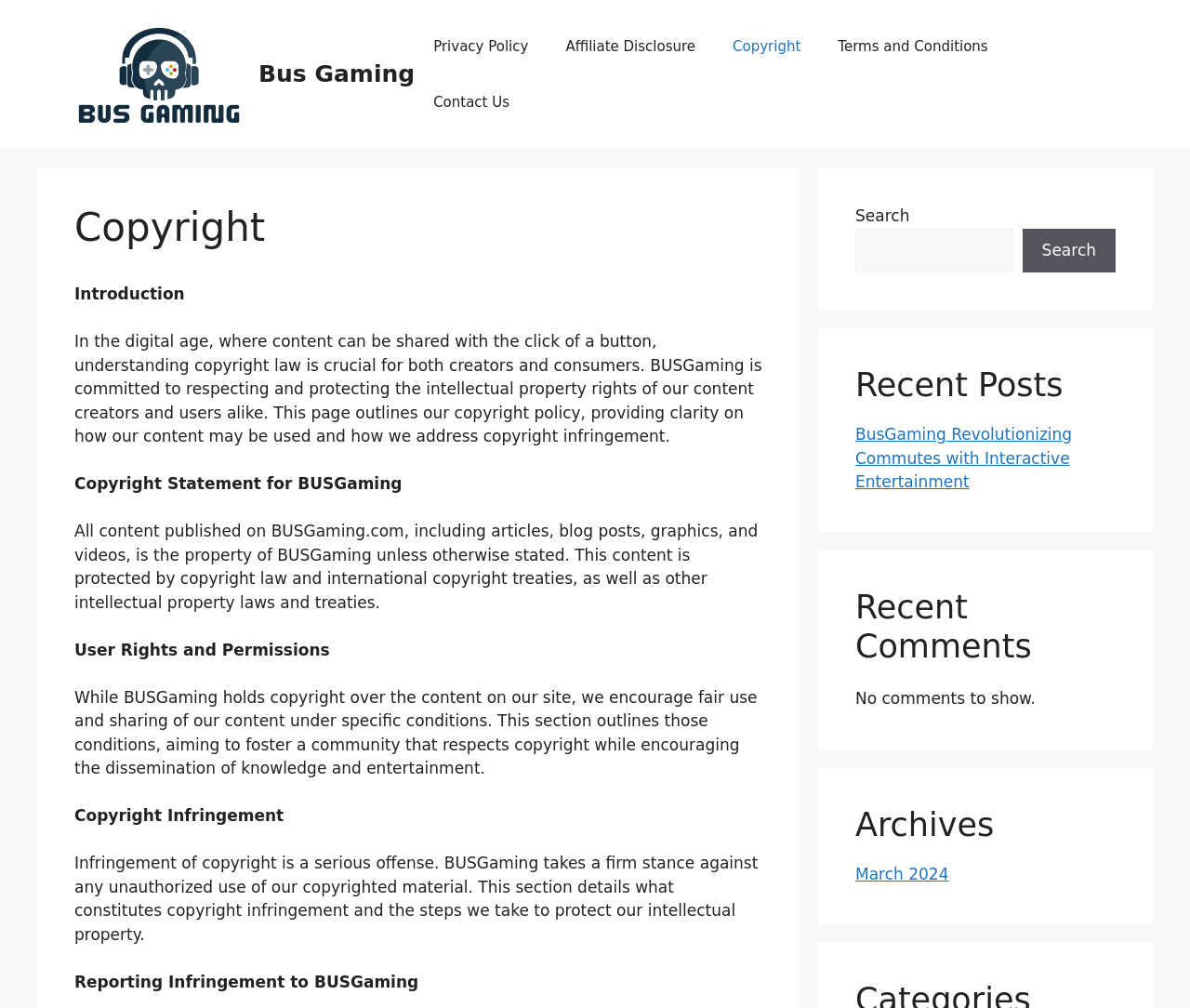Please identify the coordinates of the bounding box for the clickable region that will accomplish this instruction: "Check Archives".

[0.719, 0.799, 0.938, 0.838]